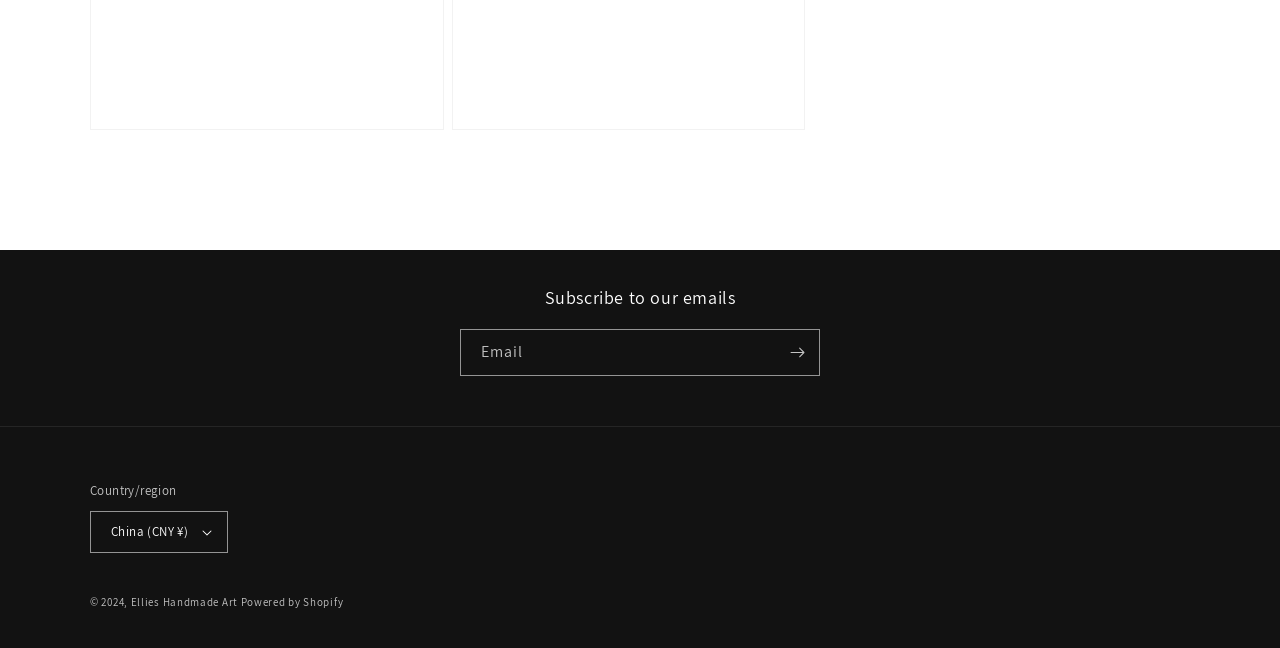Answer the following inquiry with a single word or phrase:
What is the country/region option by default?

China (CNY ¥)